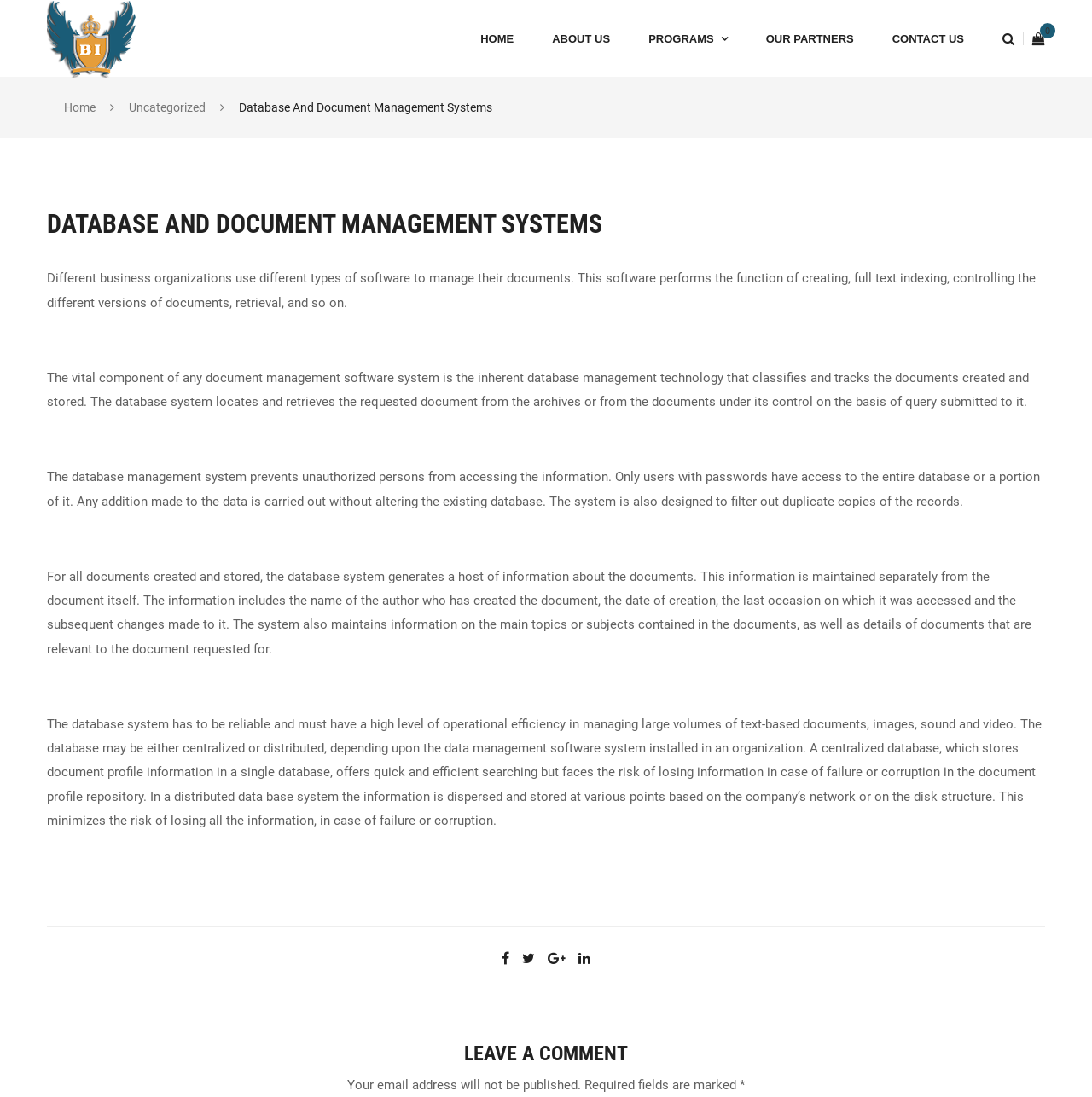What is required to be marked in the comment section?
Make sure to answer the question with a detailed and comprehensive explanation.

According to the webpage, in the comment section, required fields are marked. This information is mentioned at the bottom of the webpage, near the 'LEAVE A COMMENT' heading.